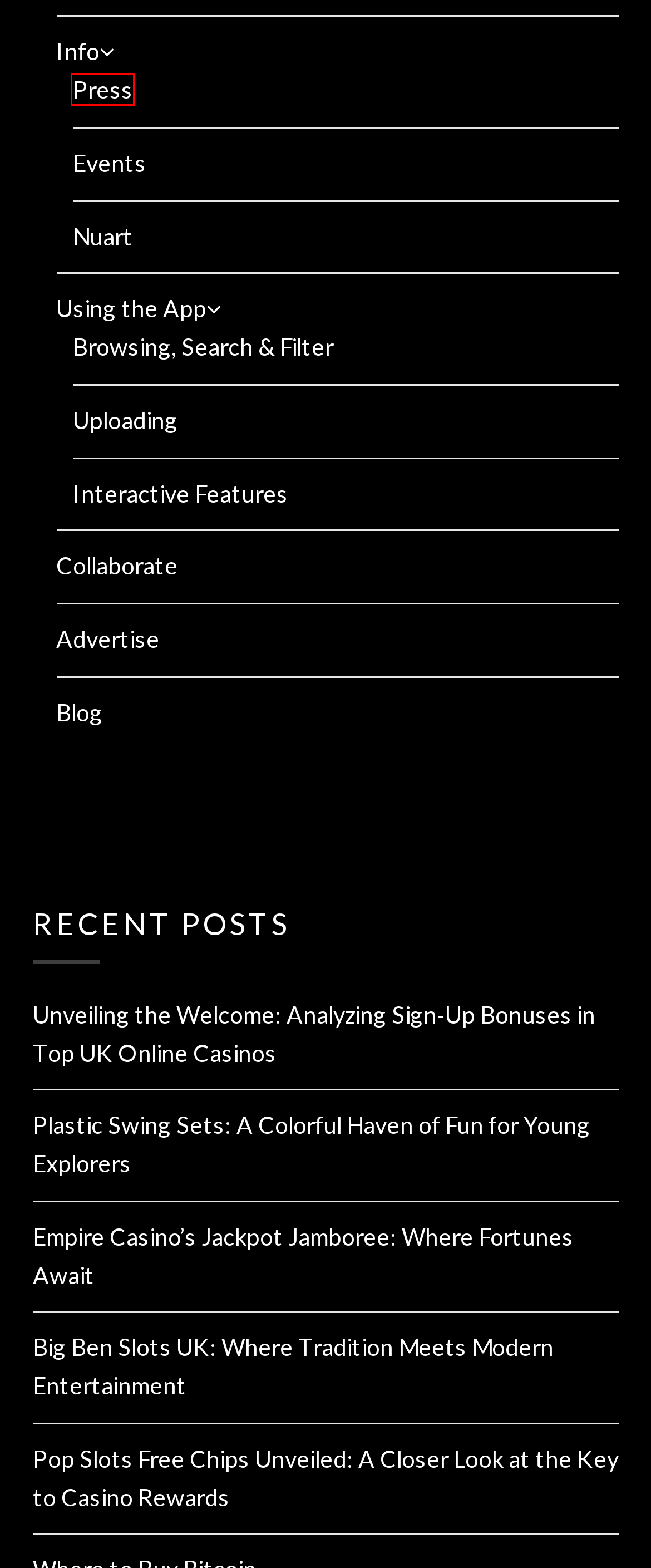Given a screenshot of a webpage featuring a red bounding box, identify the best matching webpage description for the new page after the element within the red box is clicked. Here are the options:
A. Unveiling the Welcome: Analyzing Sign-Up Bonuses in Top UK Online Casinos - All City Street Art
B. "Blog" Archives - All City Street Art
C. How to Remove Graffiti From a Wall - All City Street Art
D. All City Street Art - The Mobile App
E. Plastic Swing Sets: A Colorful Haven of Fun for Young Explorers - All City Street Art
F. "Maps" Archives - All City Street Art
G. Big Ben Slots UK: Where Tradition Meets Modern Entertainment - All City Street Art
H. Empire Casino's Jackpot Jamboree: Where Fortunes Await - All City Street Art

D